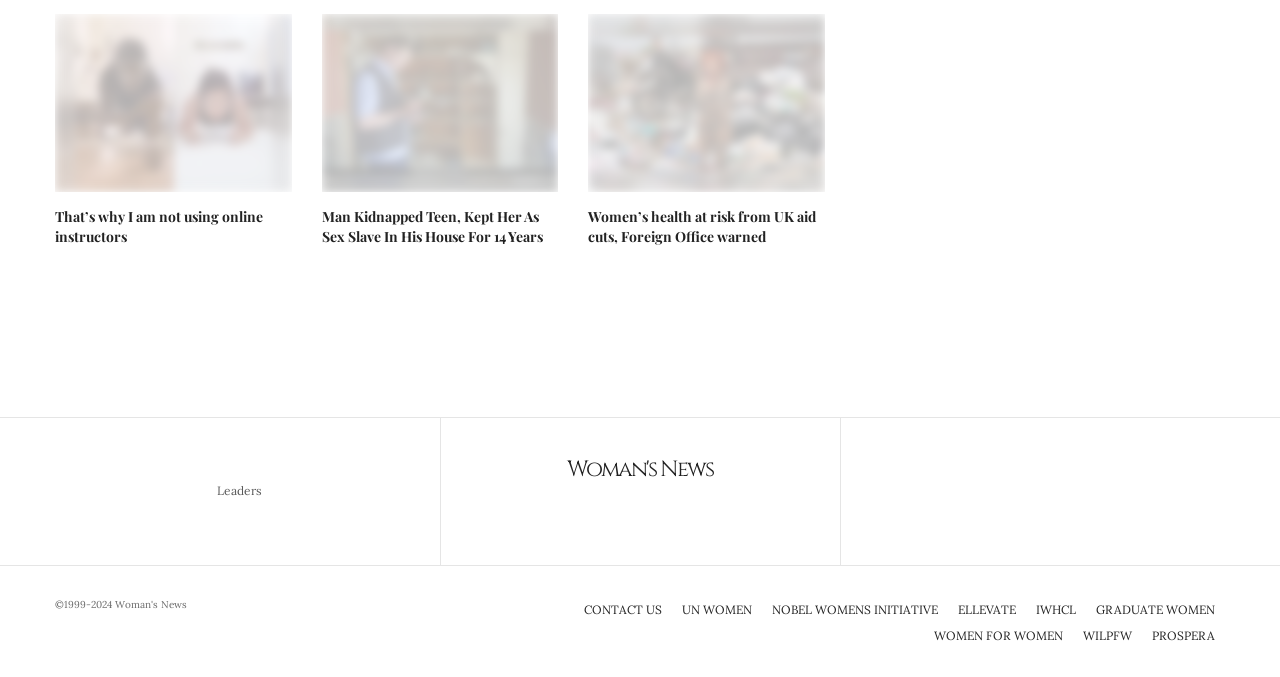Provide the bounding box coordinates of the area you need to click to execute the following instruction: "Learn more about 'Women’s health at risk from UK aid cuts, Foreign Office warned'".

[0.46, 0.306, 0.645, 0.365]